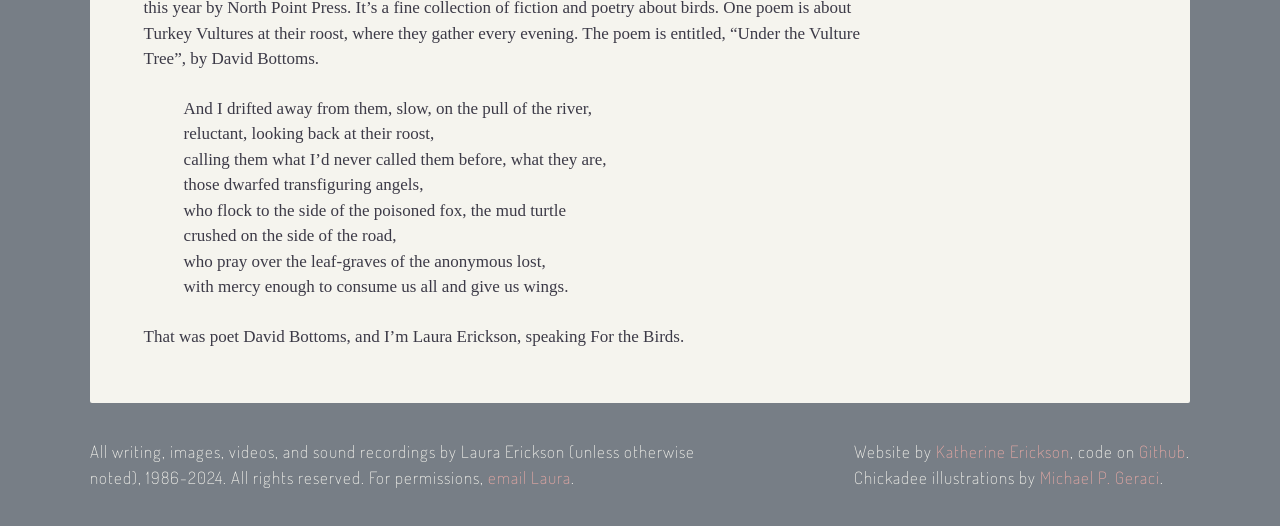Who illustrated the chickadee?
Offer a detailed and full explanation in response to the question.

The chickadee illustrations on the website were created by Michael P. Geraci, who is credited with the illustrations.